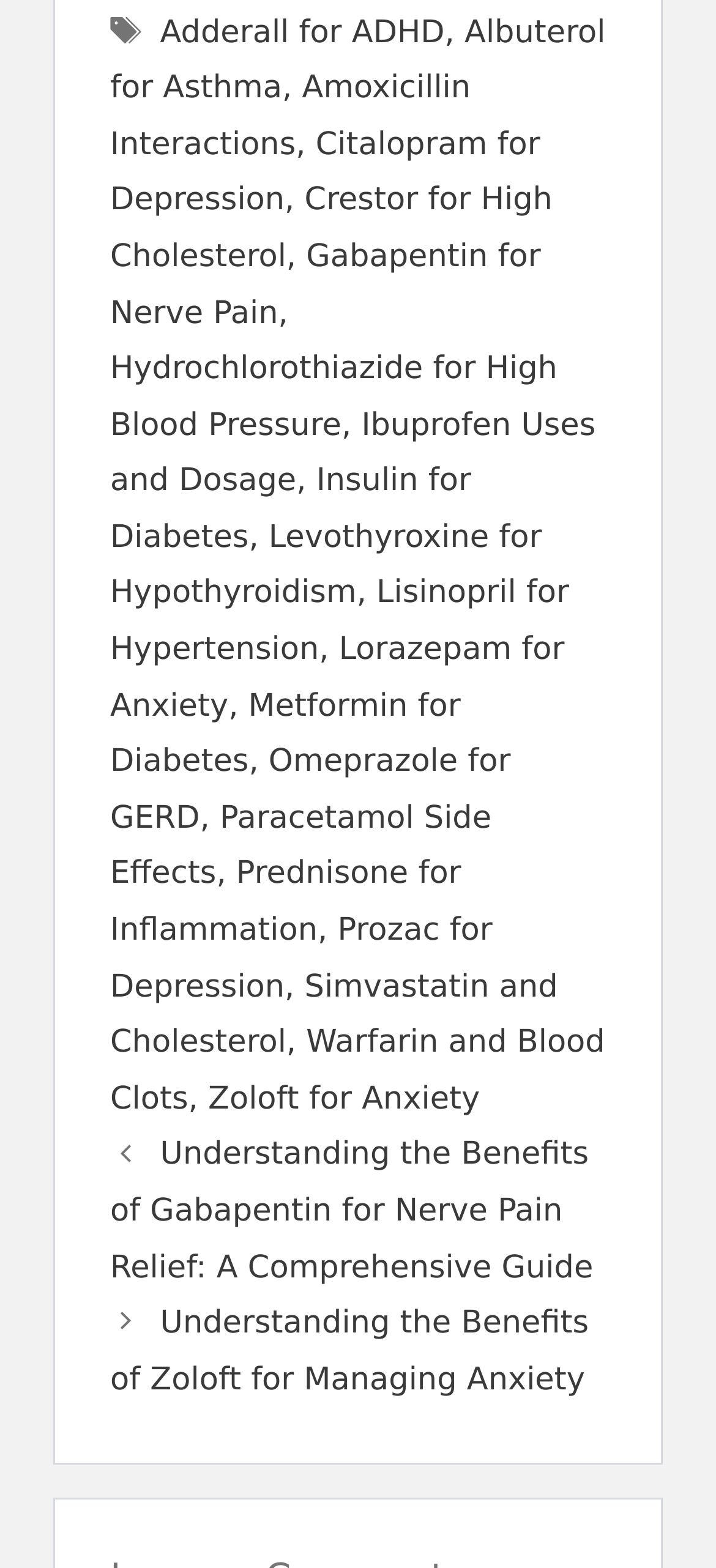Based on the image, provide a detailed response to the question:
What is the title of the first post on the webpage?

I looked at the first link element under the navigation element 'Posts', which has the text 'Understanding the Benefits of Gabapentin for Nerve Pain Relief: A Comprehensive Guide'.